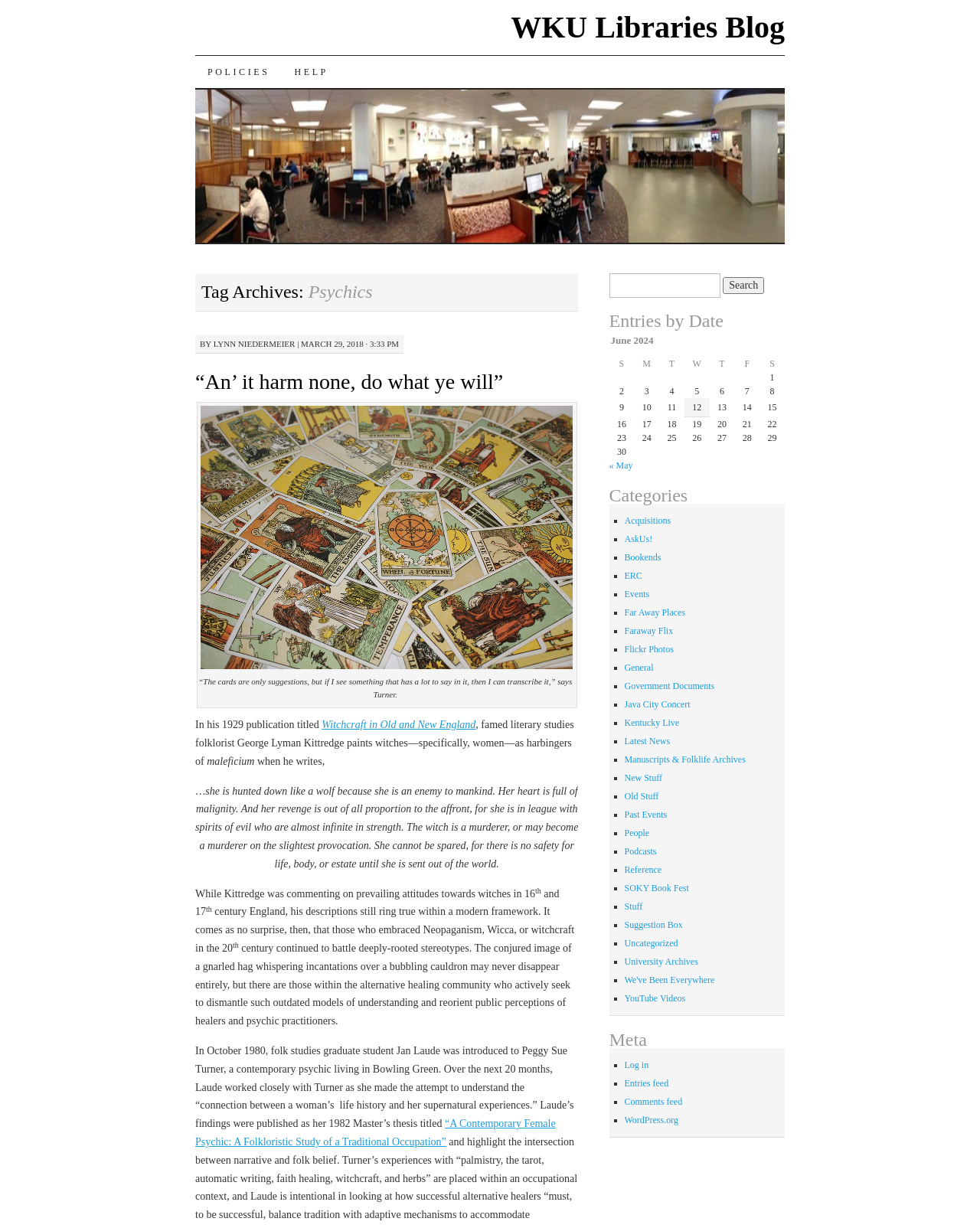Identify the bounding box coordinates of the HTML element based on this description: "Skip to content".

[0.198, 0.045, 0.223, 0.123]